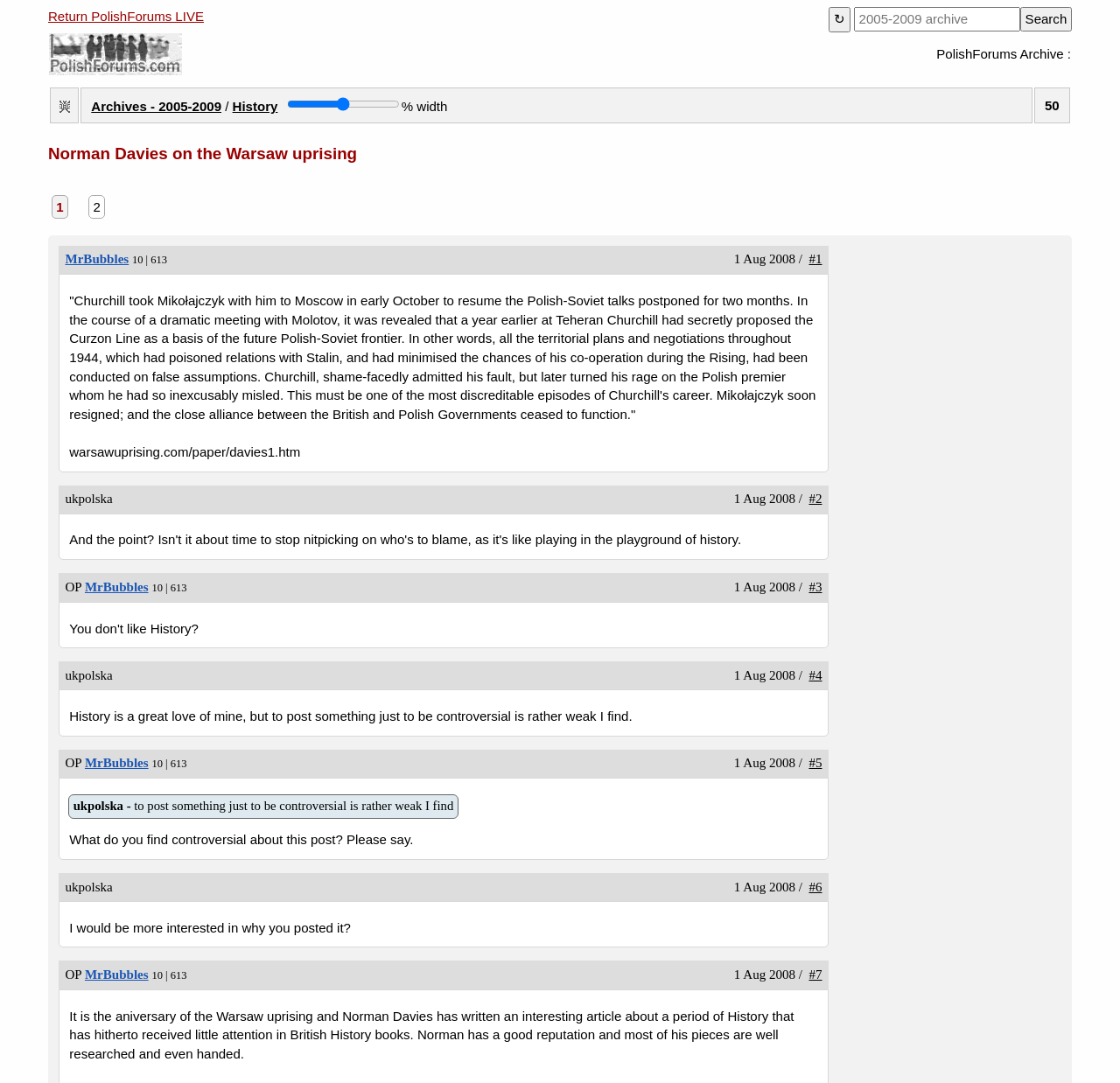Use the information in the screenshot to answer the question comprehensively: What is the purpose of the article?

The article mentions that Norman Davies has written an article about a period of History that has hitherto received little attention in British History books, indicating that the purpose of the article is to discuss this period of History.